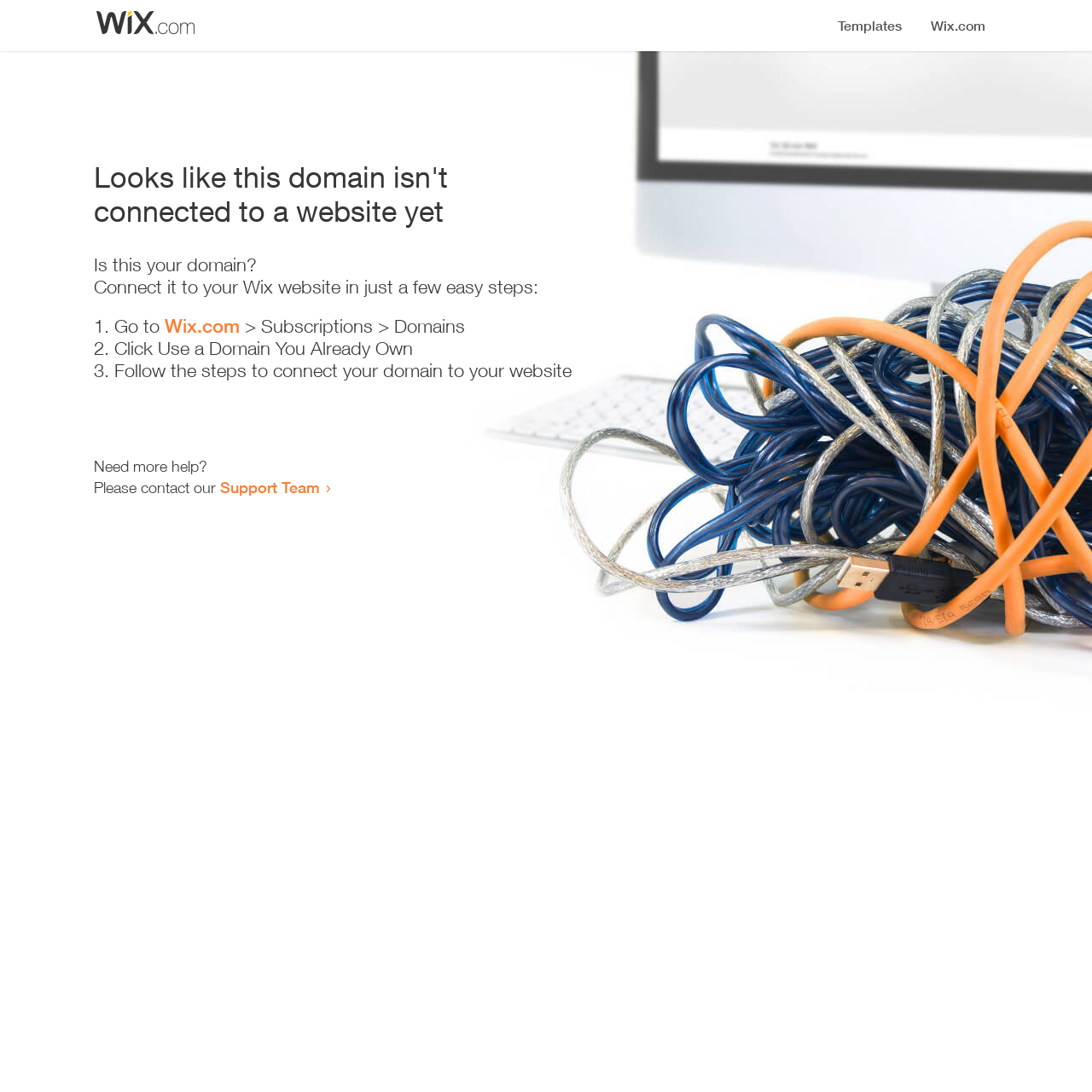What is the current status of this domain?
Based on the content of the image, thoroughly explain and answer the question.

Based on the heading 'Looks like this domain isn't connected to a website yet', it is clear that the current status of this domain is not connected to a website.